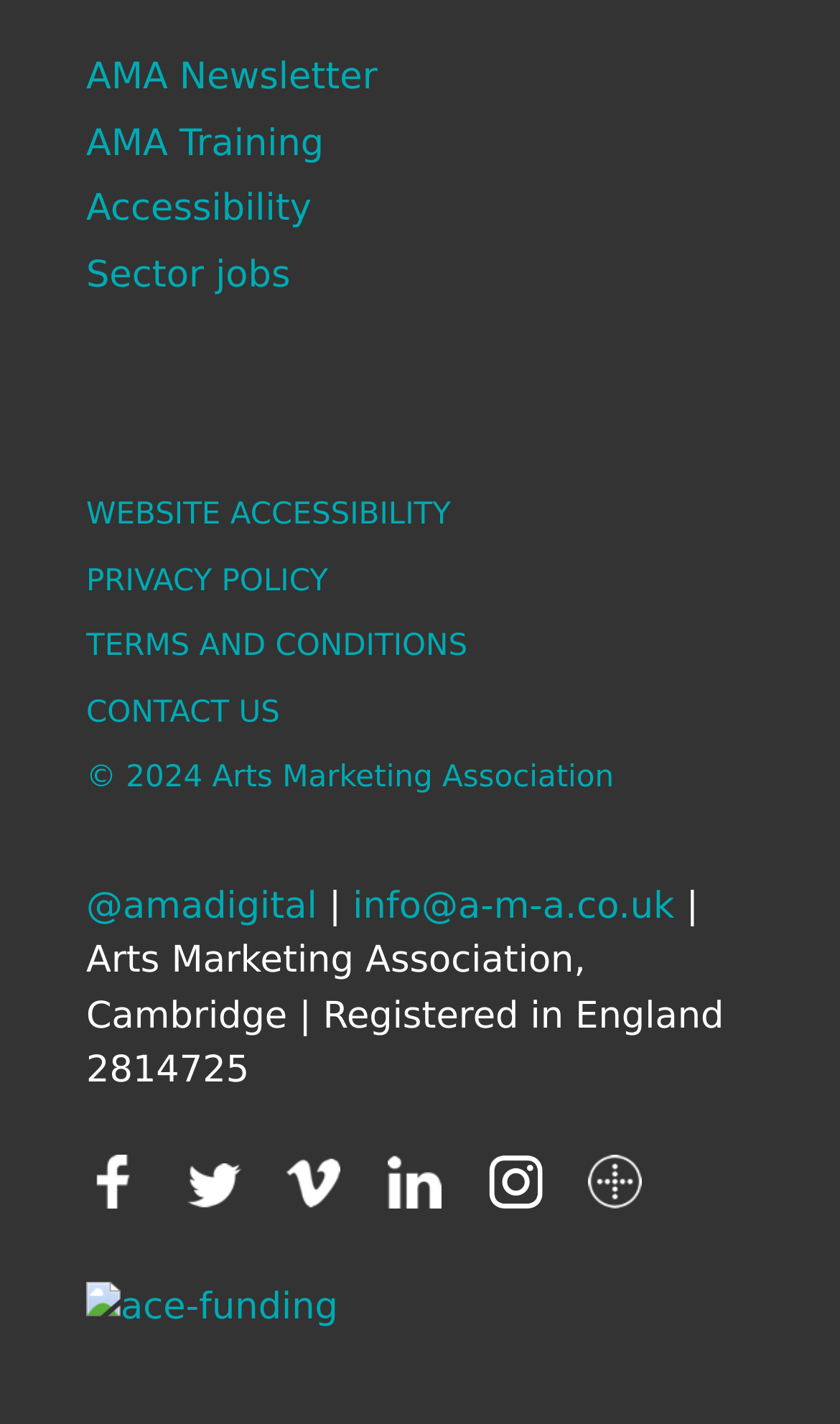How many links are present in the top navigation bar?
Based on the image, respond with a single word or phrase.

4